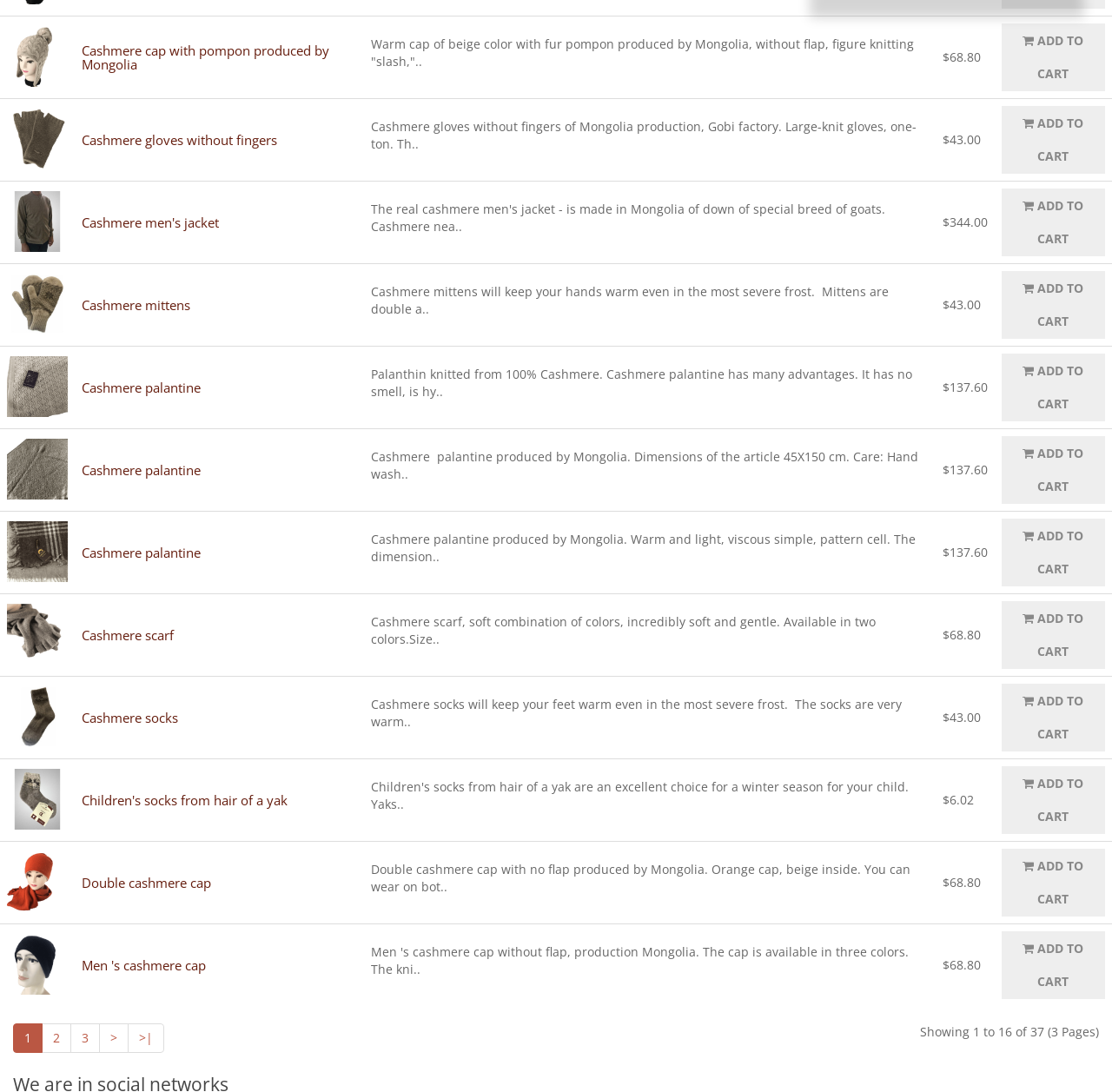What is the function of the button with the text ' ADD TO CART'?
We need a detailed and exhaustive answer to the question. Please elaborate.

I found the function of the button by looking at its text content ' ADD TO CART' and understanding that it is a call-to-action button to add the product to the shopping cart.